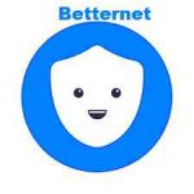Utilize the information from the image to answer the question in detail:
What is the tone conveyed by the Betternet logo's design?

The caption describes the design as cheerful and accessible, which implies that the tone conveyed by the logo's design is friendly and approachable.